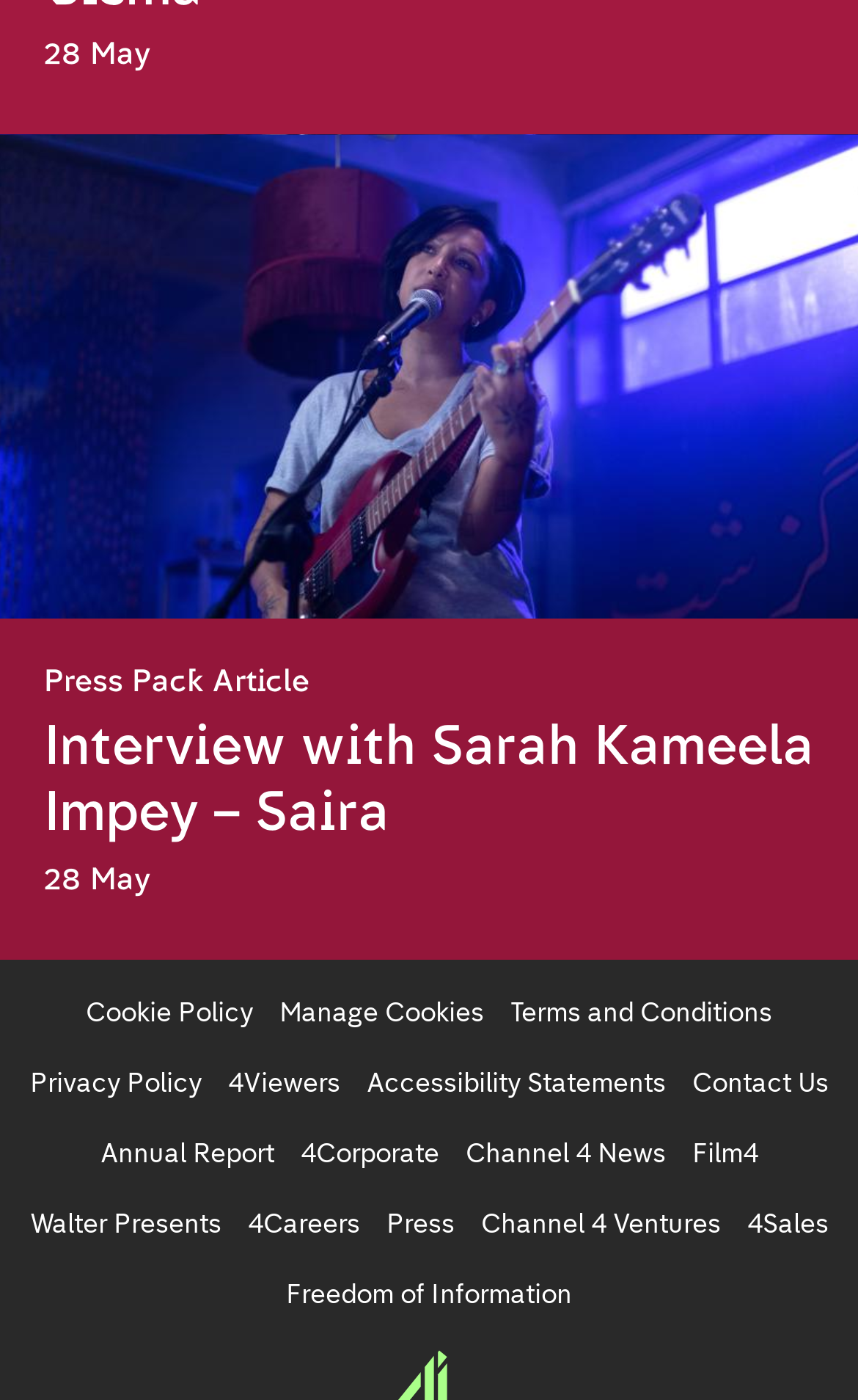Analyze the image and give a detailed response to the question:
What is the name of the film channel mentioned?

The name of the film channel can be found in the link element with OCR text 'Film4' which is a child of the root element and has a y-coordinate greater than 0.8.